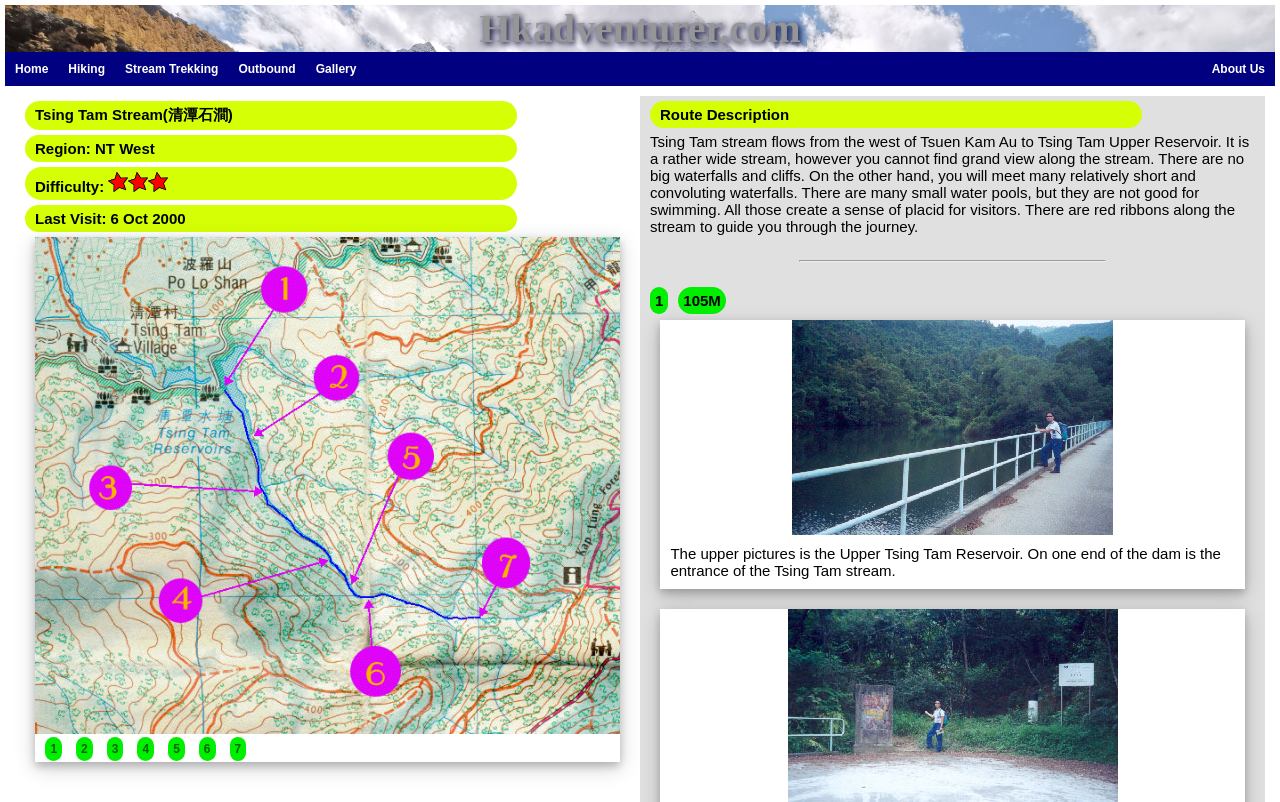How many links are there at the bottom of the page?
Your answer should be a single word or phrase derived from the screenshot.

7